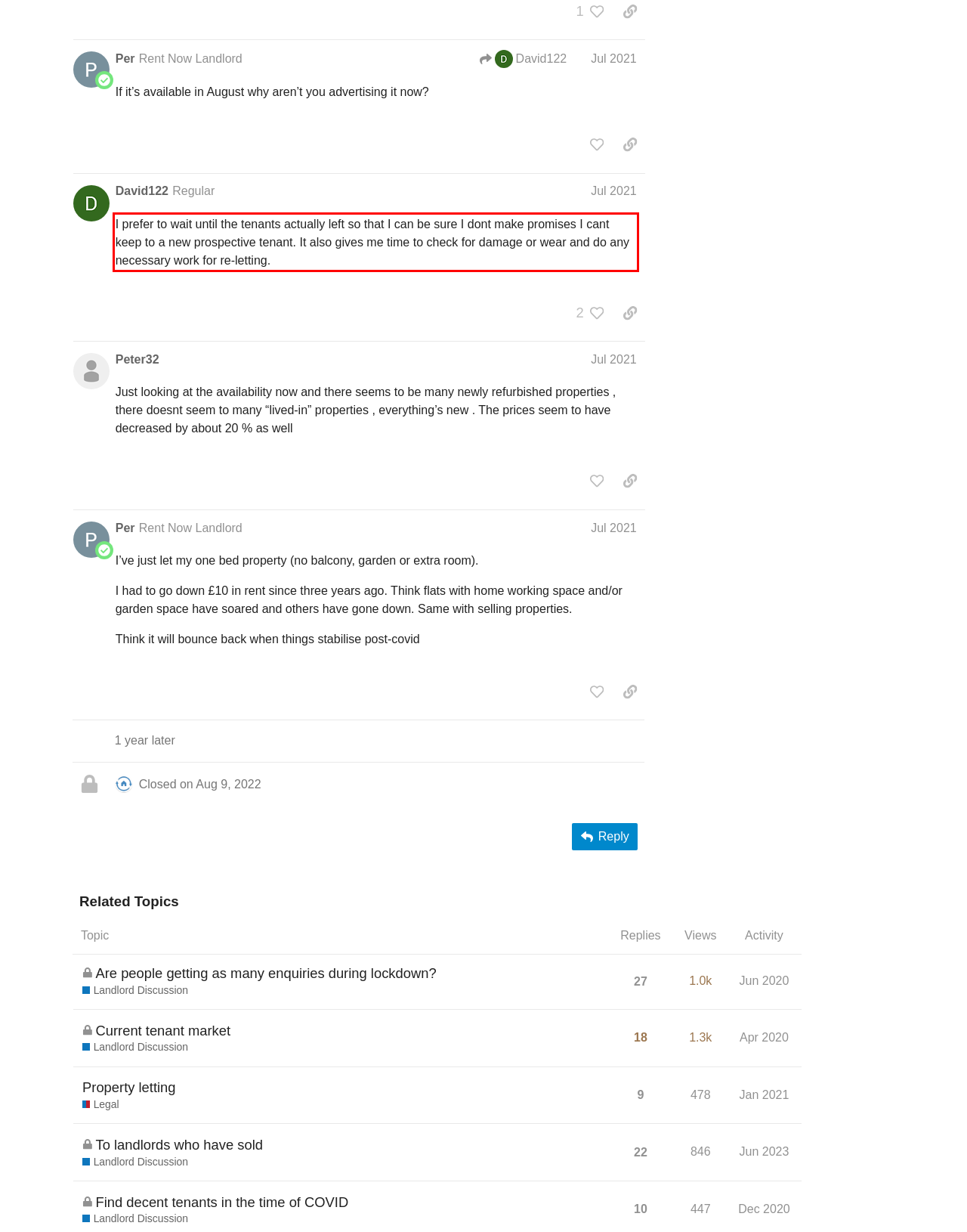Identify the text within the red bounding box on the webpage screenshot and generate the extracted text content.

I prefer to wait until the tenants actually left so that I can be sure I dont make promises I cant keep to a new prospective tenant. It also gives me time to check for damage or wear and do any necessary work for re-letting.